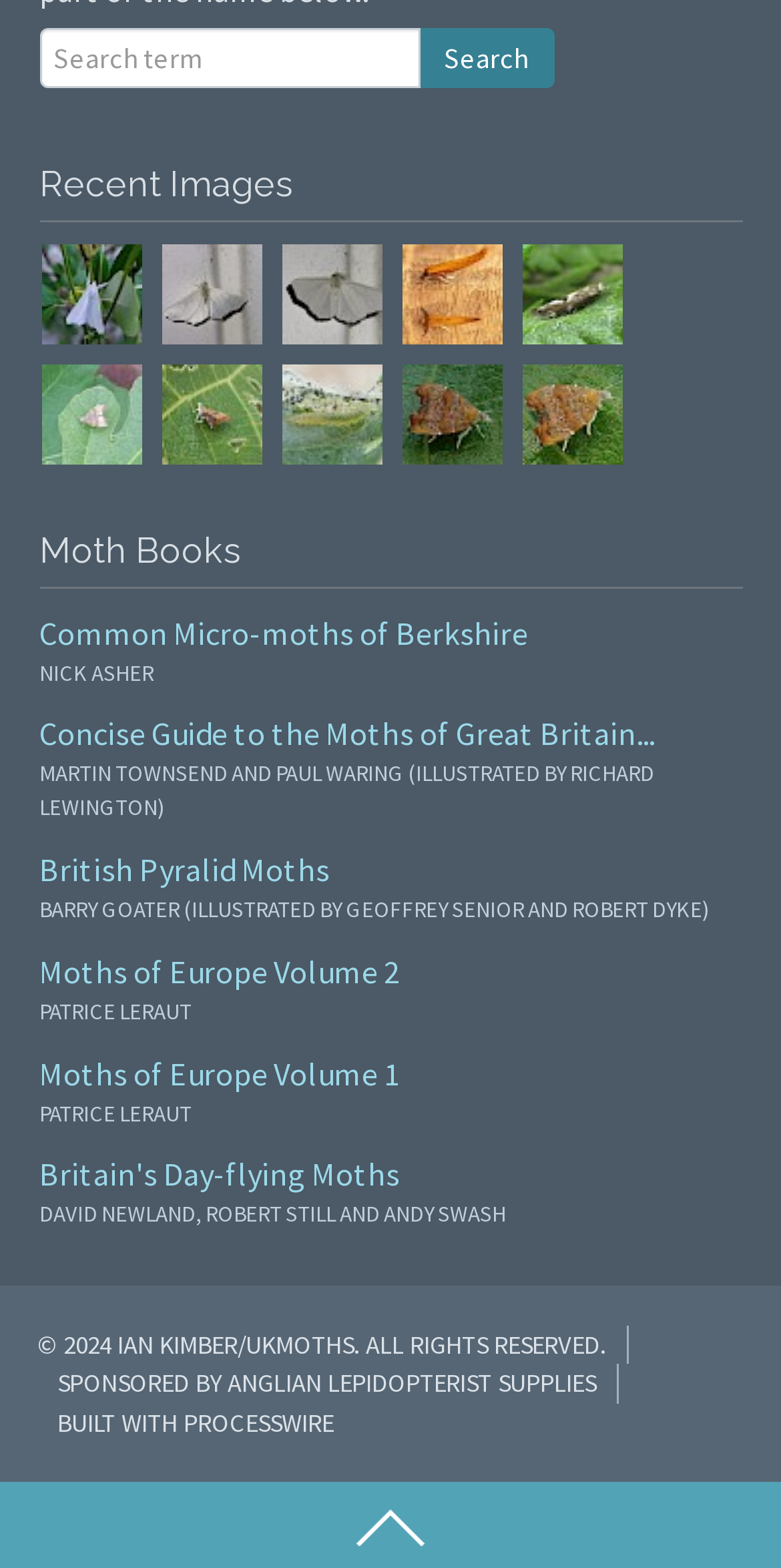Please find the bounding box coordinates of the element that needs to be clicked to perform the following instruction: "Search for a term". The bounding box coordinates should be four float numbers between 0 and 1, represented as [left, top, right, bottom].

[0.05, 0.018, 0.537, 0.057]